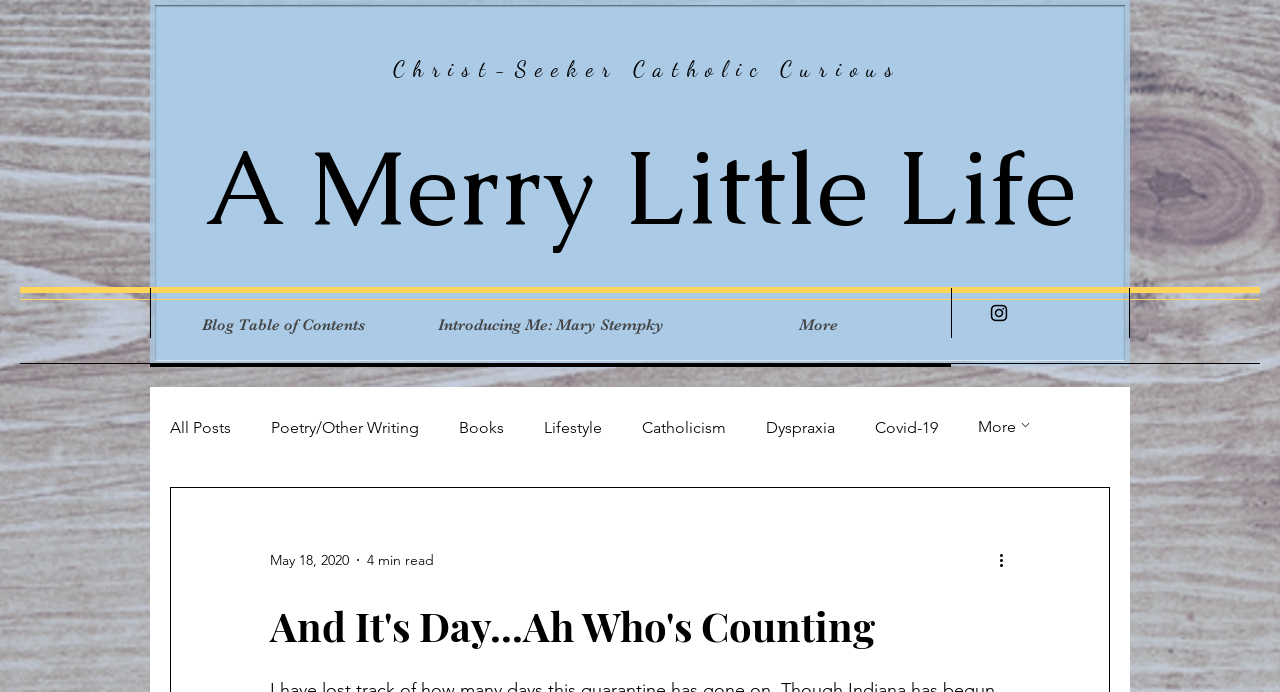Please provide the bounding box coordinates for the element that needs to be clicked to perform the following instruction: "check Instagram". The coordinates should be given as four float numbers between 0 and 1, i.e., [left, top, right, bottom].

[0.772, 0.436, 0.789, 0.468]